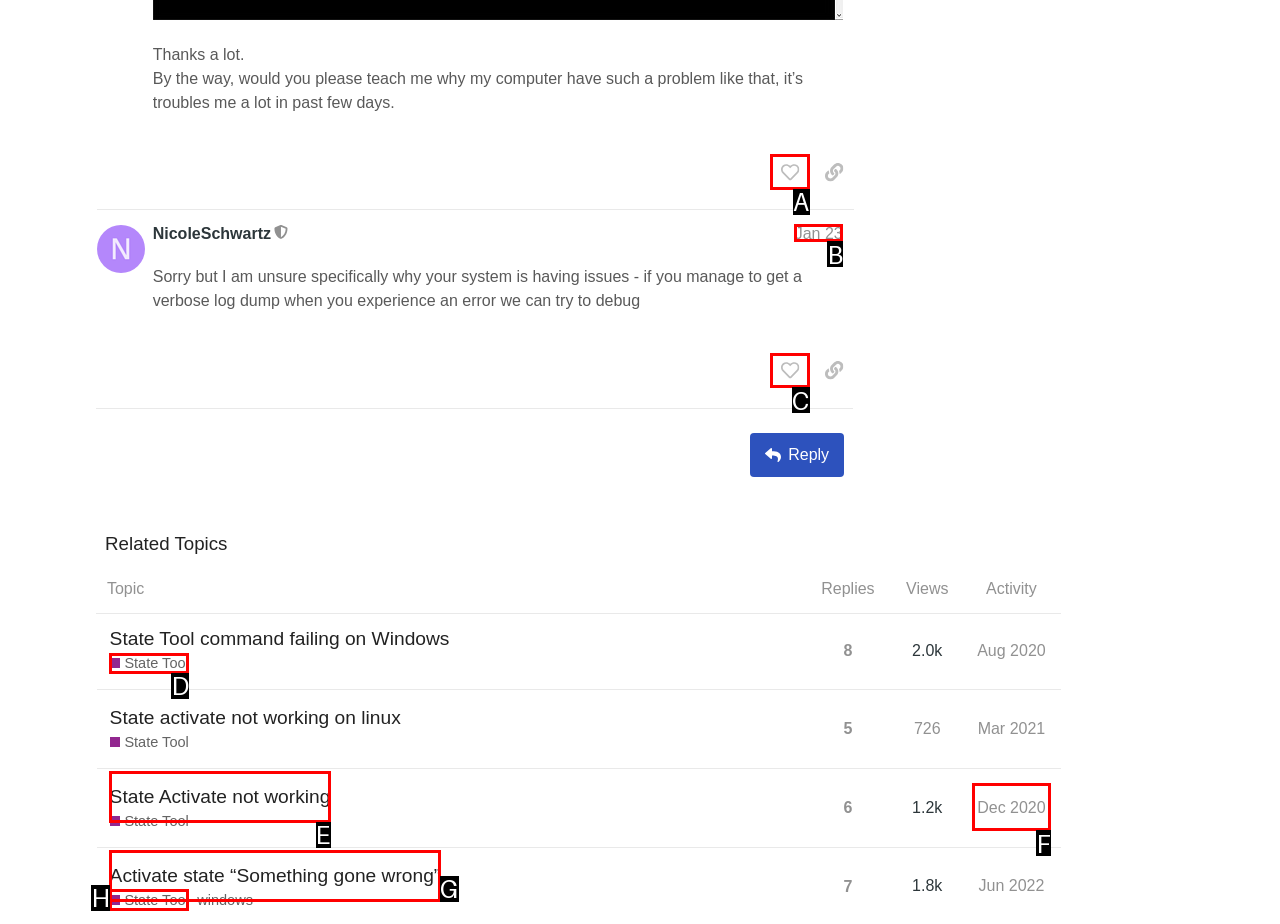Given the description: Dec 2020, identify the matching HTML element. Provide the letter of the correct option.

F